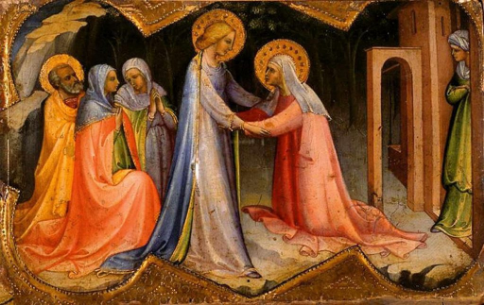Please answer the following question using a single word or phrase: 
How many figures are observing the encounter in the background?

Four